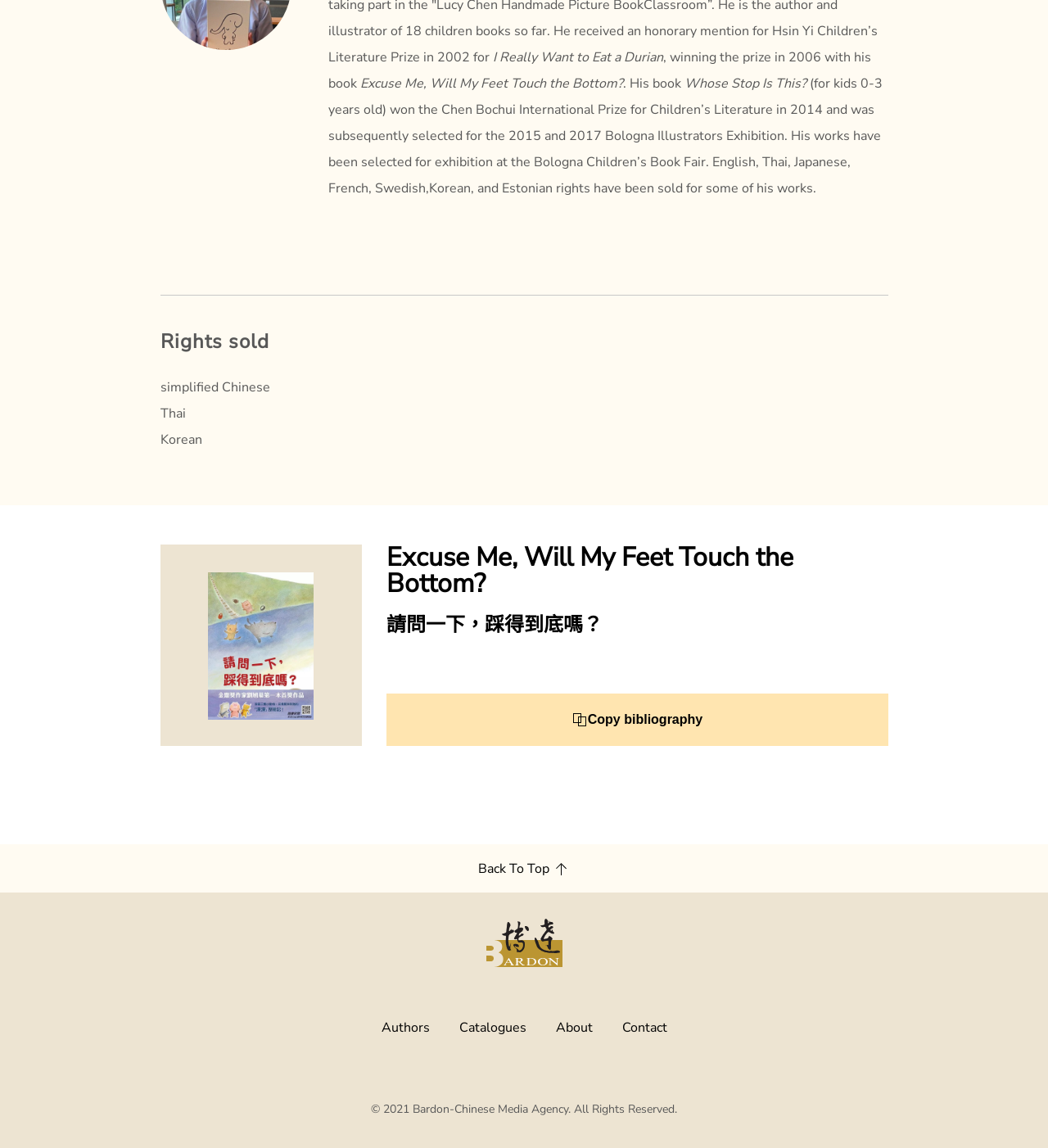Use a single word or phrase to answer the question: 
What is the name of the agency that owns the copyright of the webpage?

Bardon-Chinese Media Agency